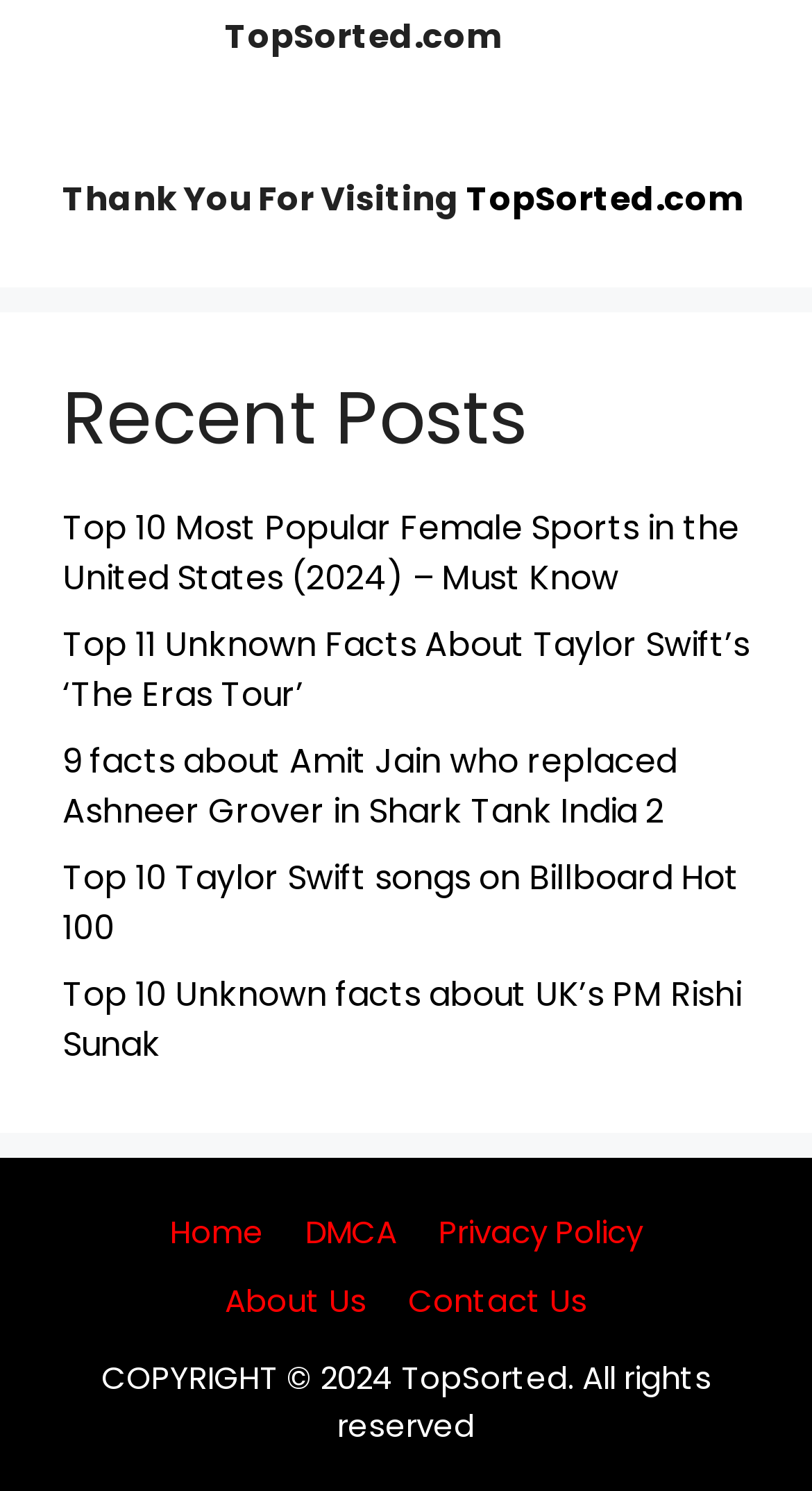Carefully examine the image and provide an in-depth answer to the question: What is the name of the website?

The name of the website can be found in the top section of the webpage, where it is written as a link 'TopSorted.com'.